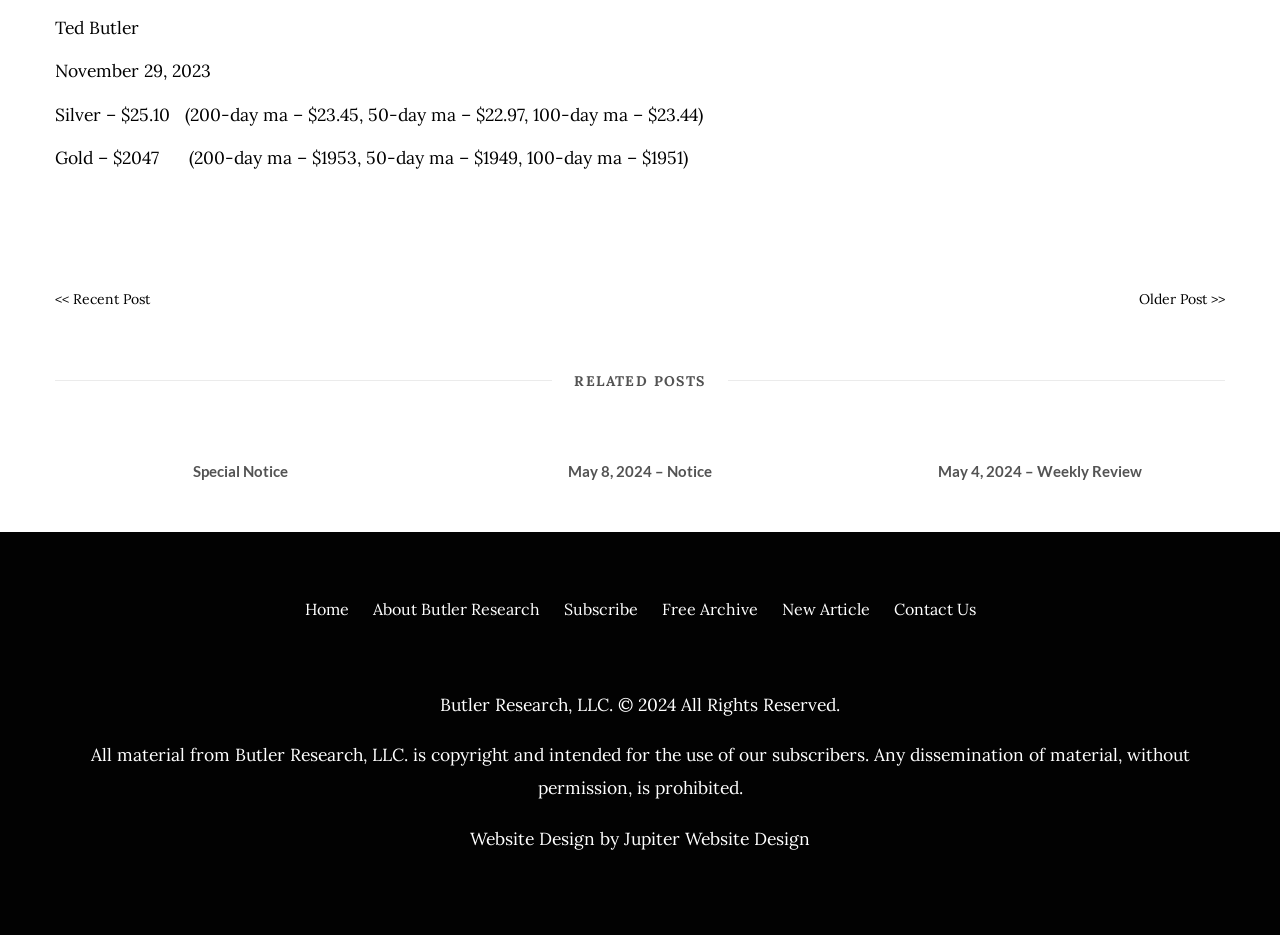What is the author's name?
Please ensure your answer to the question is detailed and covers all necessary aspects.

The author's name is mentioned at the top of the webpage, in the first static text element, which reads 'Ted Butler'.